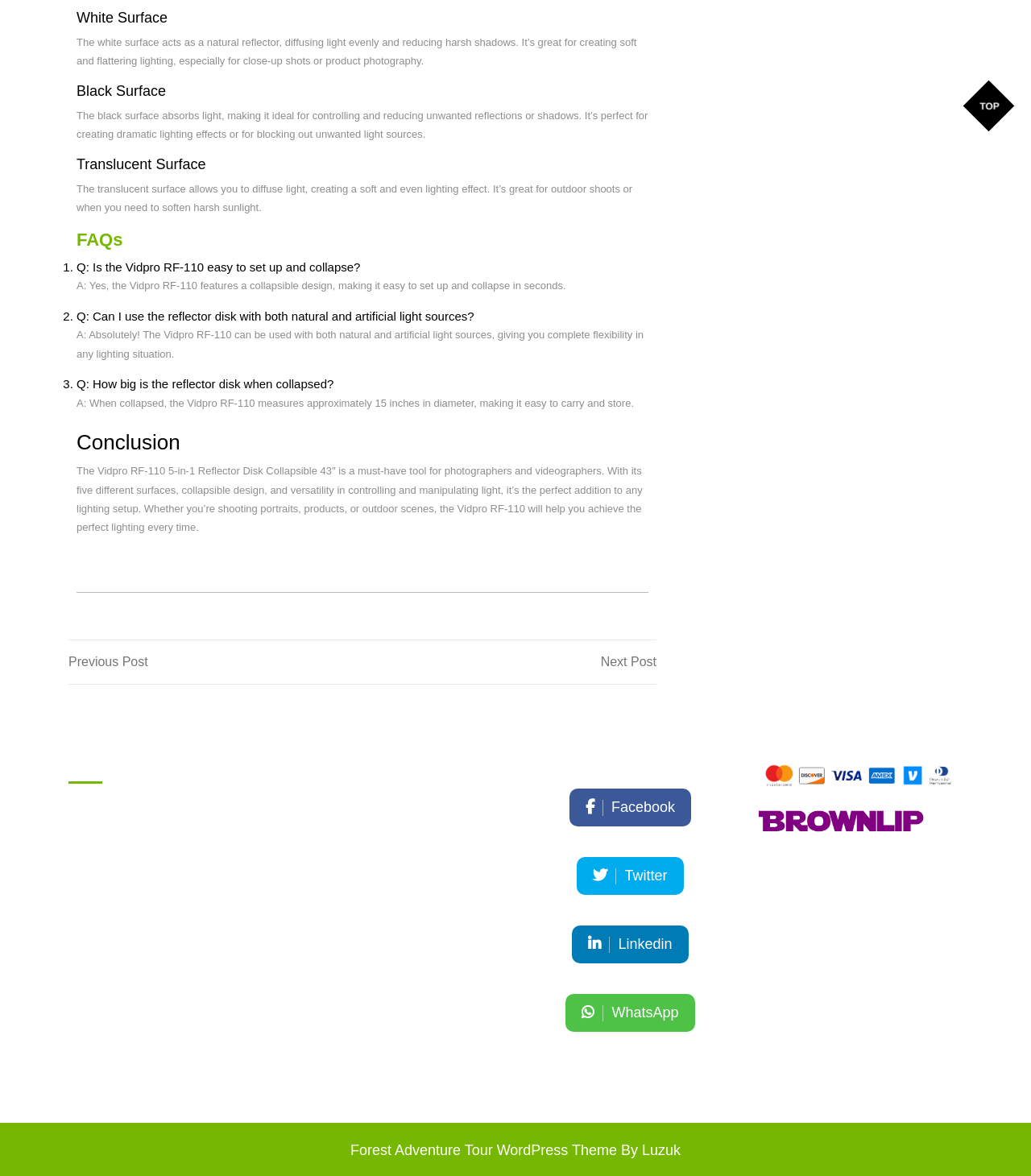Find the bounding box coordinates of the clickable region needed to perform the following instruction: "Click on 'Facebook'". The coordinates should be provided as four float numbers between 0 and 1, i.e., [left, top, right, bottom].

[0.552, 0.67, 0.67, 0.702]